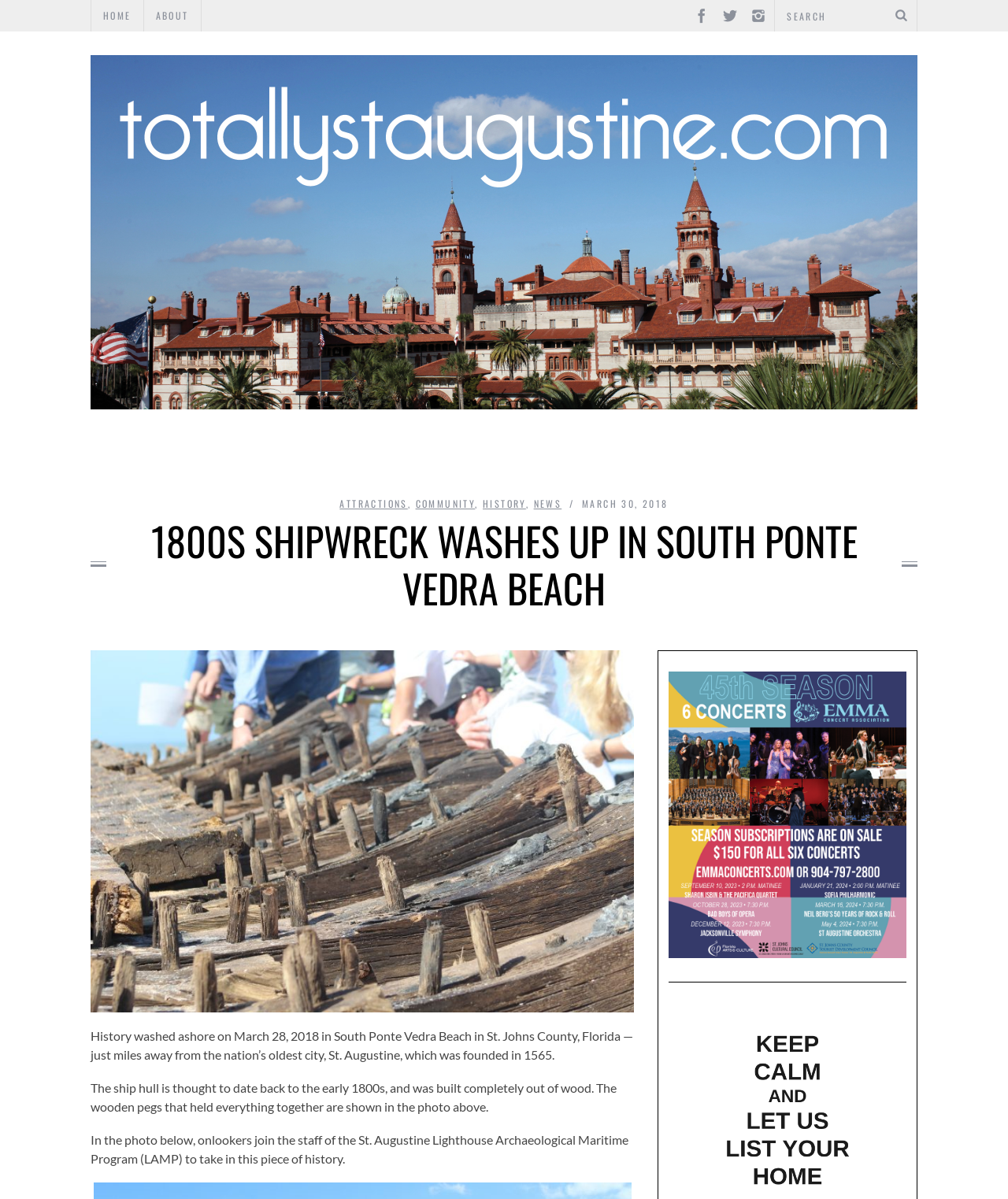Provide the bounding box coordinates for the UI element that is described as: "Entertainment".

[0.325, 0.362, 0.465, 0.398]